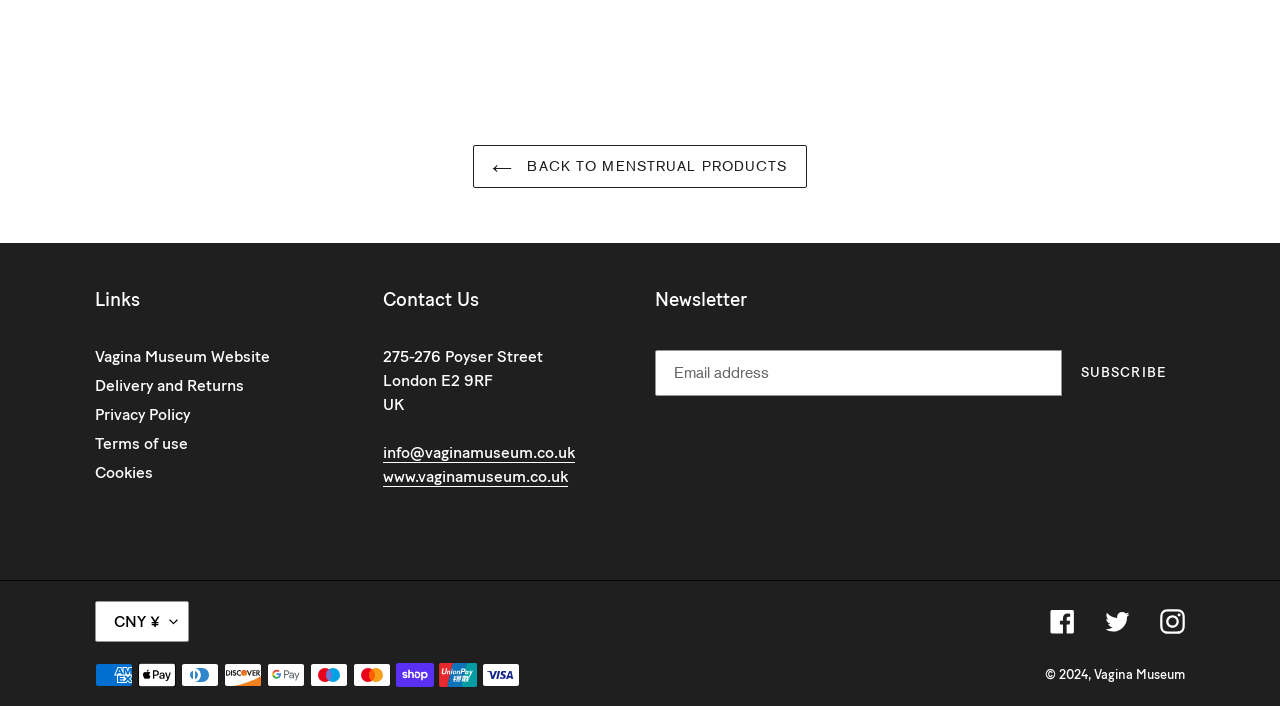What is the address of the museum?
Identify the answer in the screenshot and reply with a single word or phrase.

275-276 Poyser Street, London E2 9RF, UK